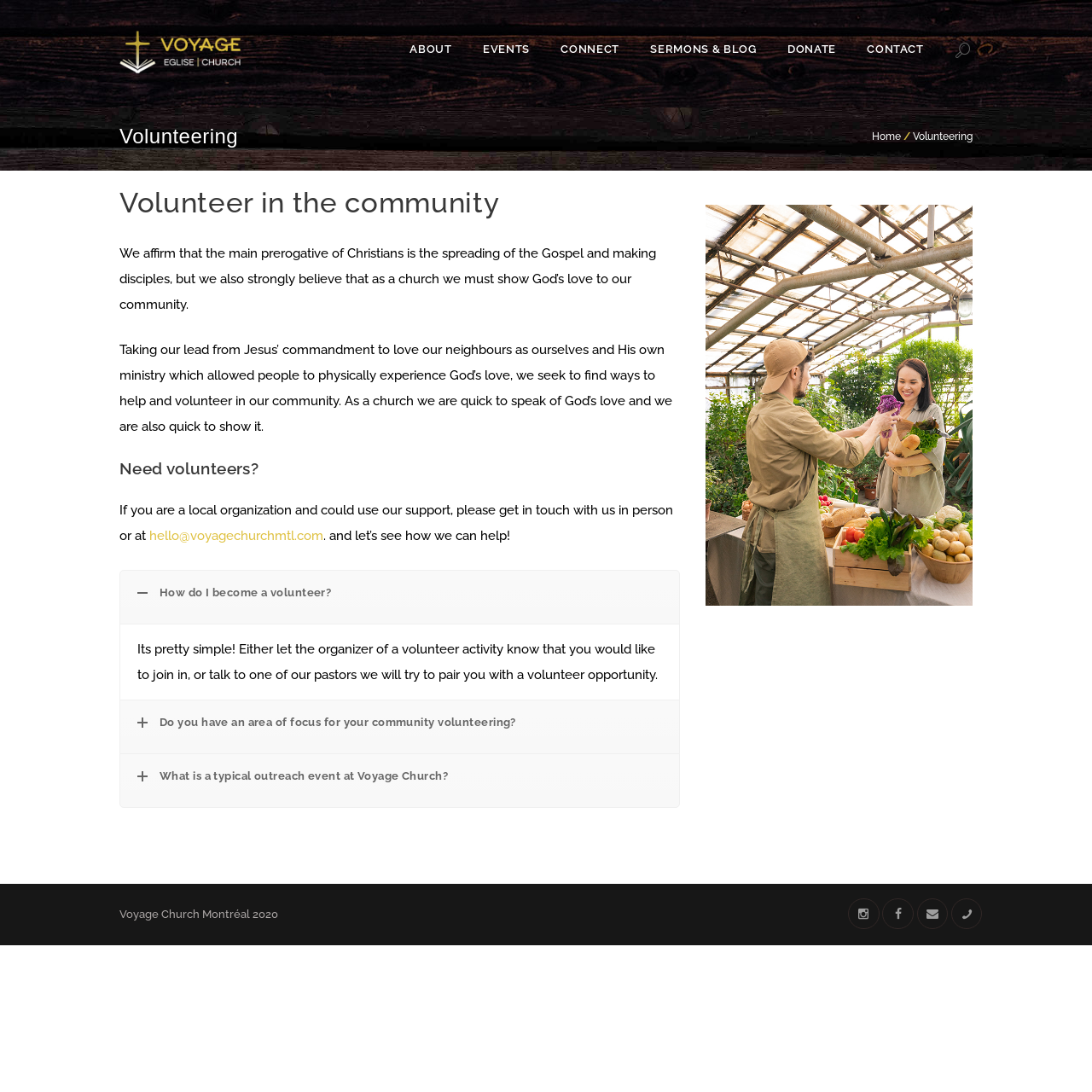Provide a thorough summary of the webpage.

The webpage is about volunteering at Voyage Church Montreal. At the top left, there is an image. Below the image, there are five navigation links: "ABOUT", "EVENTS", "CONNECT", "SERMONS & BLOG", and "DONATE". To the right of these links, there is a "CONTACT" button with a small icon. 

The main content of the page is an article about volunteering. It starts with a heading "Volunteering" and explains that the church believes in showing God's love to the community. There are three sections: "Volunteer in the community", "Need volunteers?", and "How do I become a volunteer?". 

In the "Volunteer in the community" section, there is a paragraph explaining the church's mission to help and volunteer in the community. In the "Need volunteers?" section, there is a paragraph asking local organizations to get in touch with the church if they need support. There is also an email address "hello@voyagechurchmtl.com" to contact the church. 

In the "How do I become a volunteer?" section, there is a heading with a link to the same question, and a paragraph explaining that it's simple to become a volunteer by either letting the organizer of a volunteer activity know or talking to one of the pastors. 

Below these sections, there are three more headings with links: "Do you have an area of focus for your community volunteering?", "What is a typical outreach event at Voyage Church?", and another "How do I become a volunteer?". 

To the right of the main content, there is a figure or an image. At the bottom of the page, there are four social media links and a copyright notice "Voyage Church Montréal 2020".